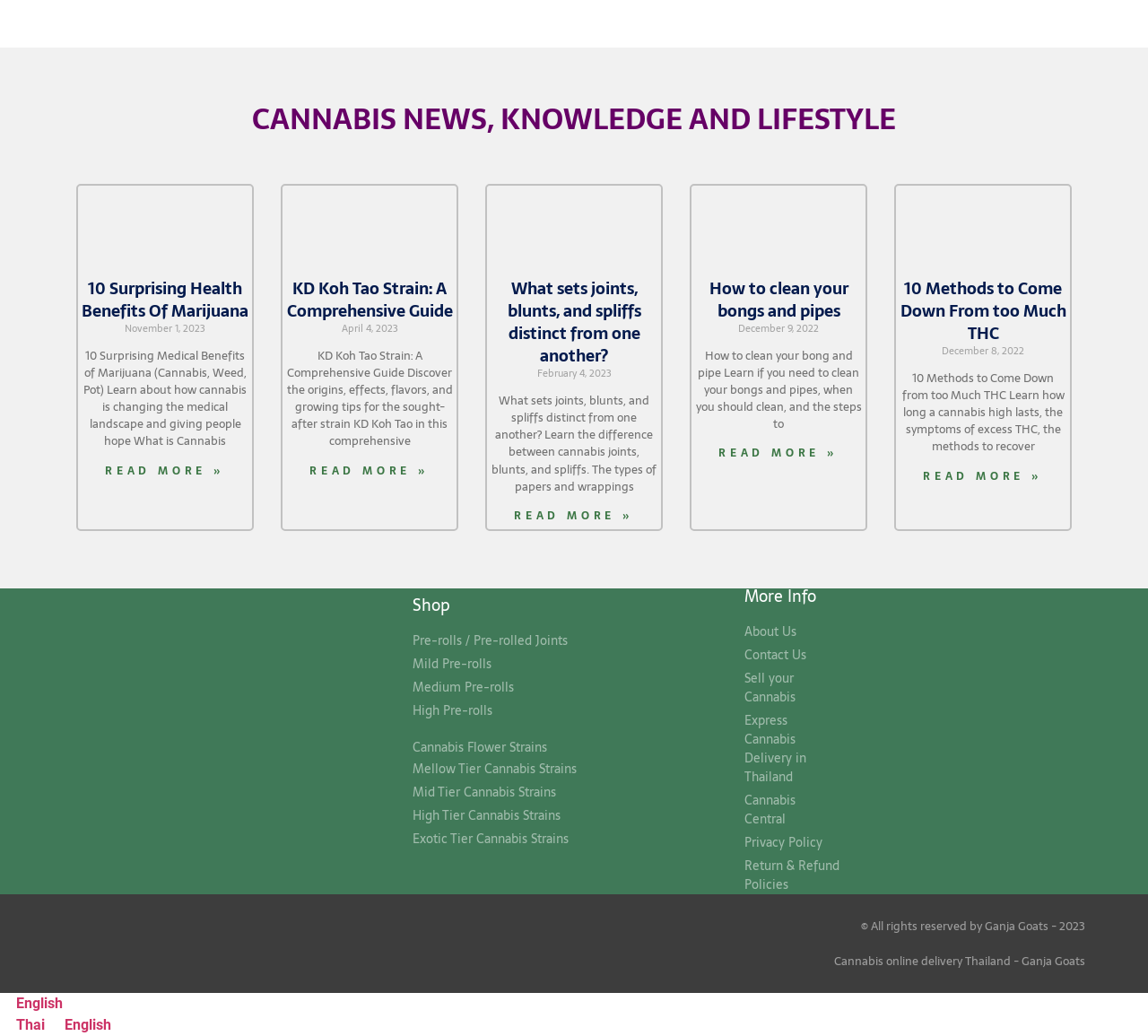Calculate the bounding box coordinates of the UI element given the description: "Express Cannabis Delivery in Thailand".

[0.648, 0.687, 0.731, 0.759]